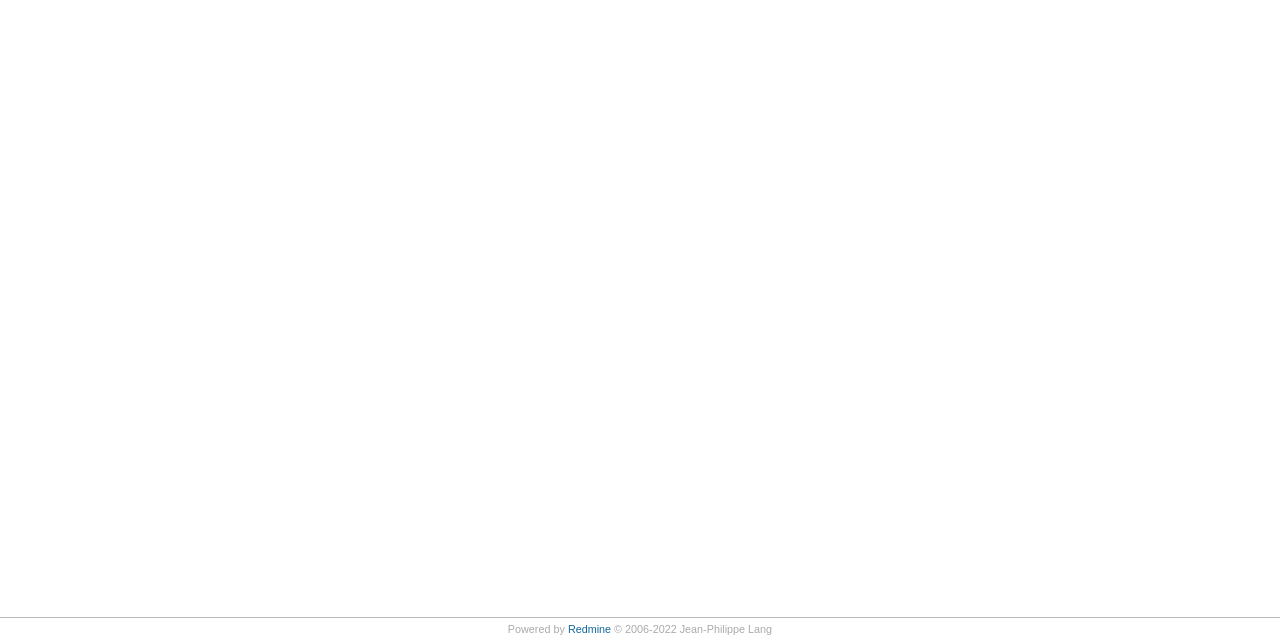Given the webpage screenshot and the description, determine the bounding box coordinates (top-left x, top-left y, bottom-right x, bottom-right y) that define the location of the UI element matching this description: Redmine

[0.444, 0.973, 0.477, 0.992]